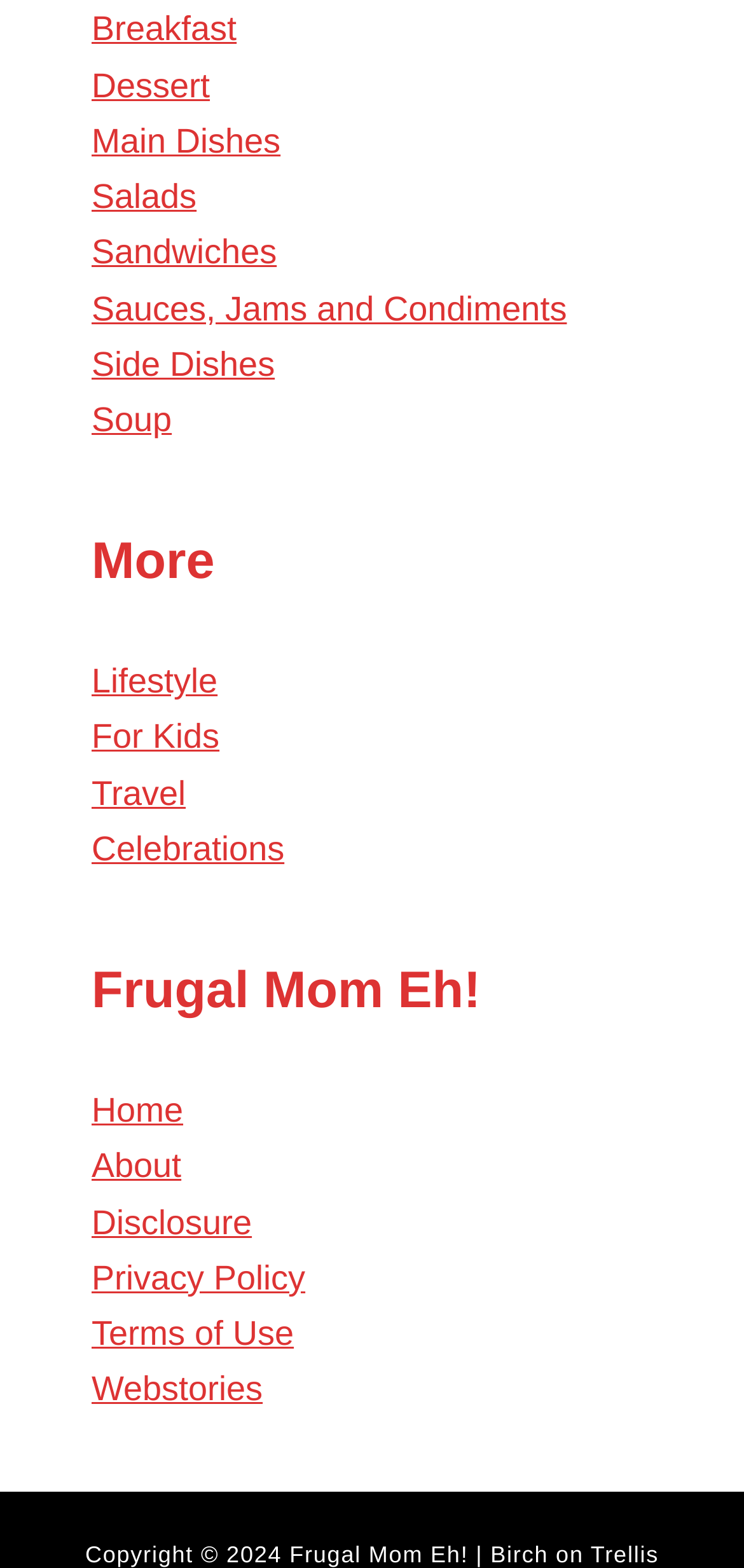Refer to the image and provide a thorough answer to this question:
How many links are there under the 'More' heading?

The 'More' heading has five link elements underneath it, which are 'Lifestyle', 'For Kids', 'Travel', 'Celebrations', and 'Frugal Mom Eh!'.